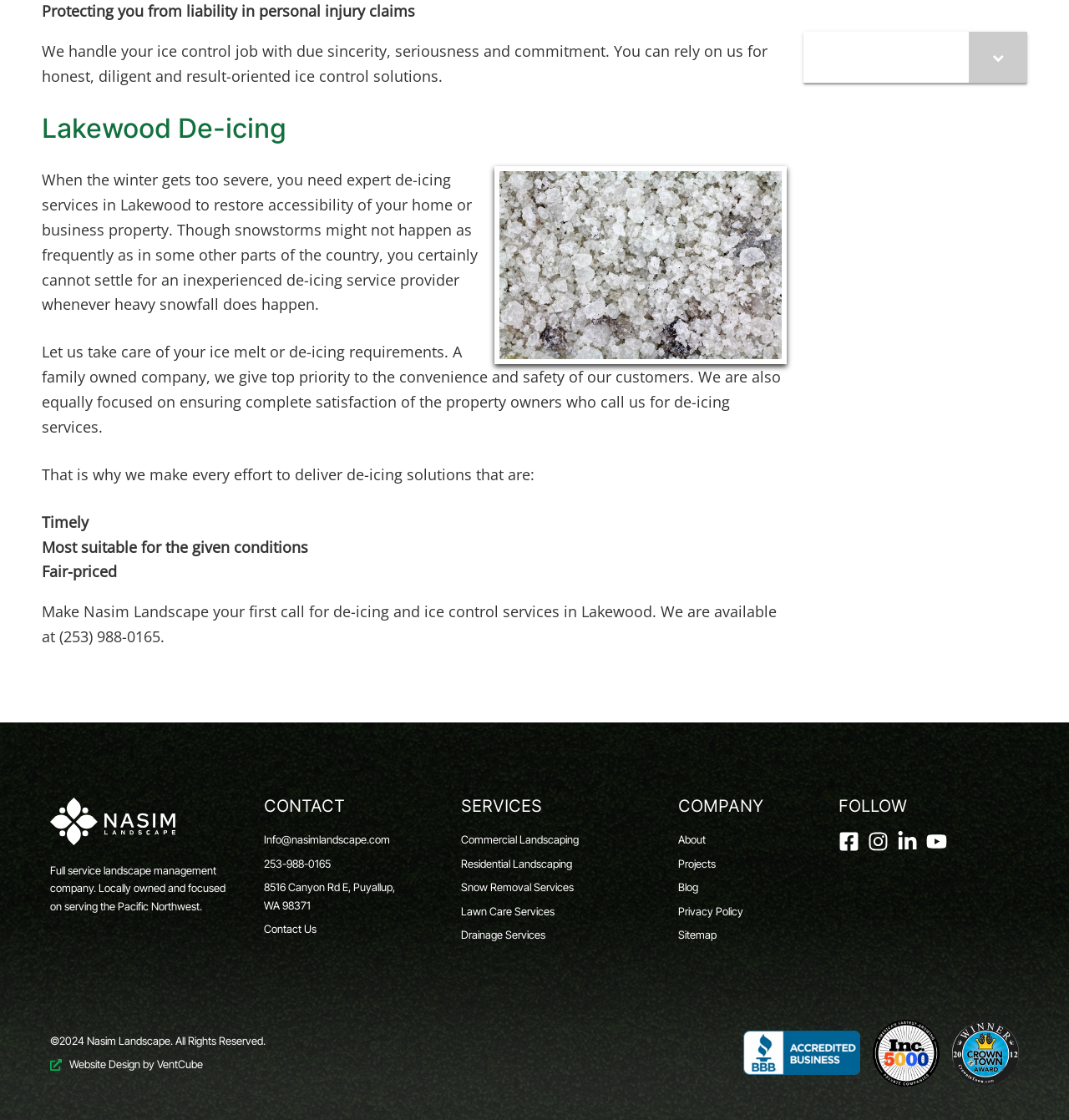What is the company's focus?
Please provide a comprehensive answer based on the contents of the image.

According to the webpage, the company prioritizes the convenience and safety of its customers, as stated in the paragraph 'Let us take care of your ice melt or de-icing requirements. A family owned company, we give top priority to the convenience and safety of our customers.'